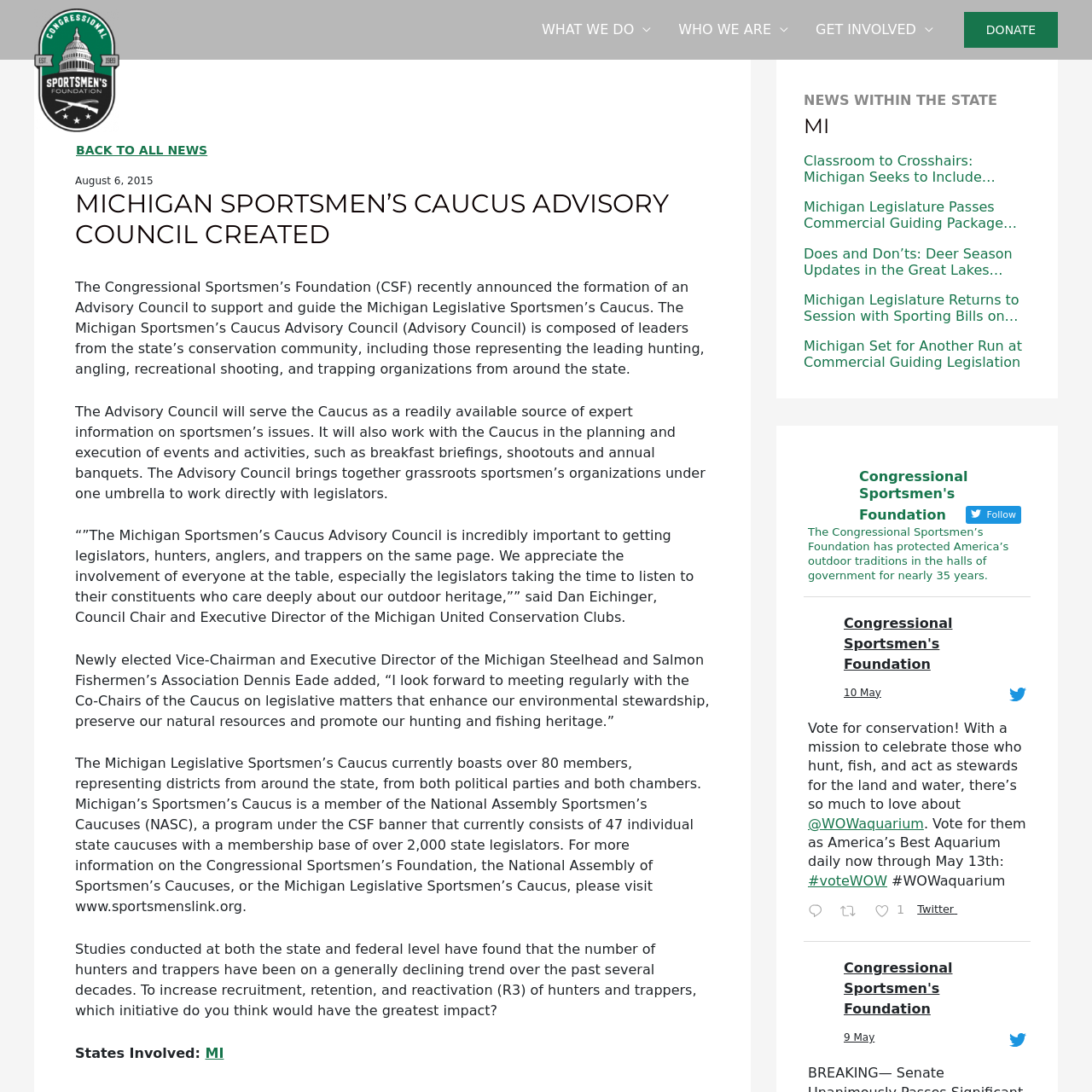Please identify the bounding box coordinates of the element that needs to be clicked to execute the following command: "Click on the 'Why do I need a proofreader?' link". Provide the bounding box using four float numbers between 0 and 1, formatted as [left, top, right, bottom].

None